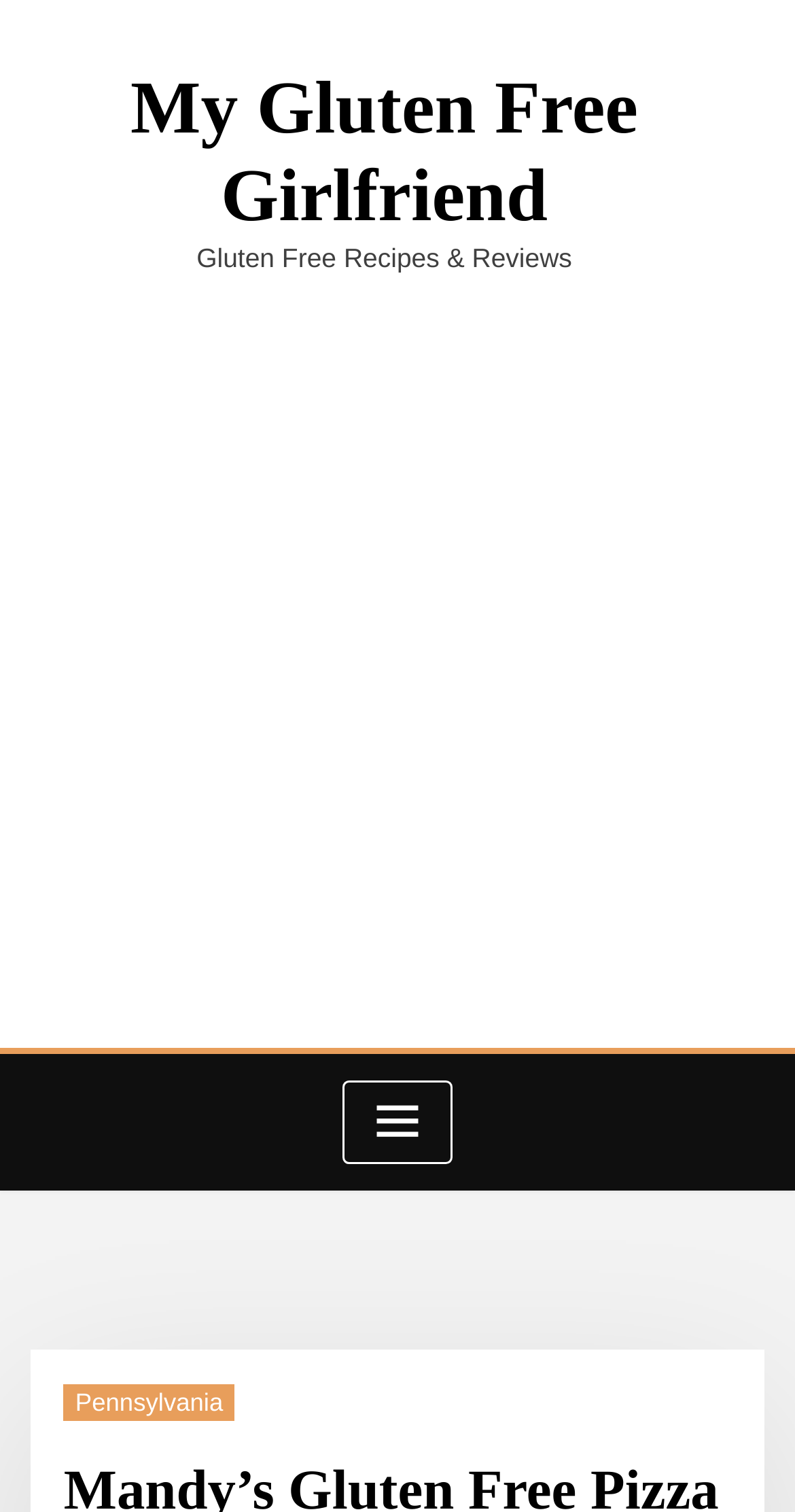What type of content is displayed in the iframe?
Using the details from the image, give an elaborate explanation to answer the question.

The iframe has a description 'Advertisement', which implies that it is displaying some kind of advertisement.